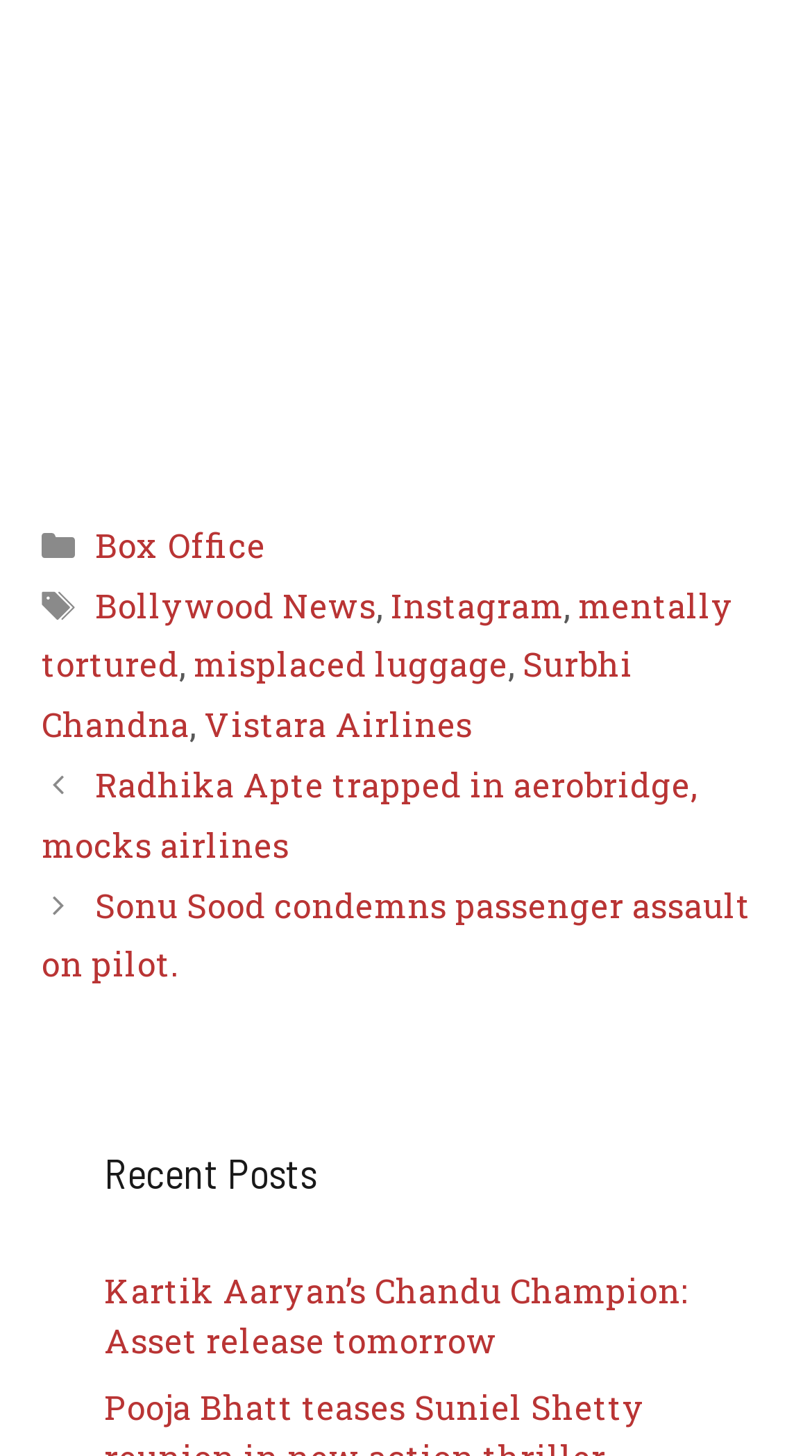Find the bounding box coordinates for the area you need to click to carry out the instruction: "View recent posts". The coordinates should be four float numbers between 0 and 1, indicated as [left, top, right, bottom].

[0.128, 0.784, 0.872, 0.827]